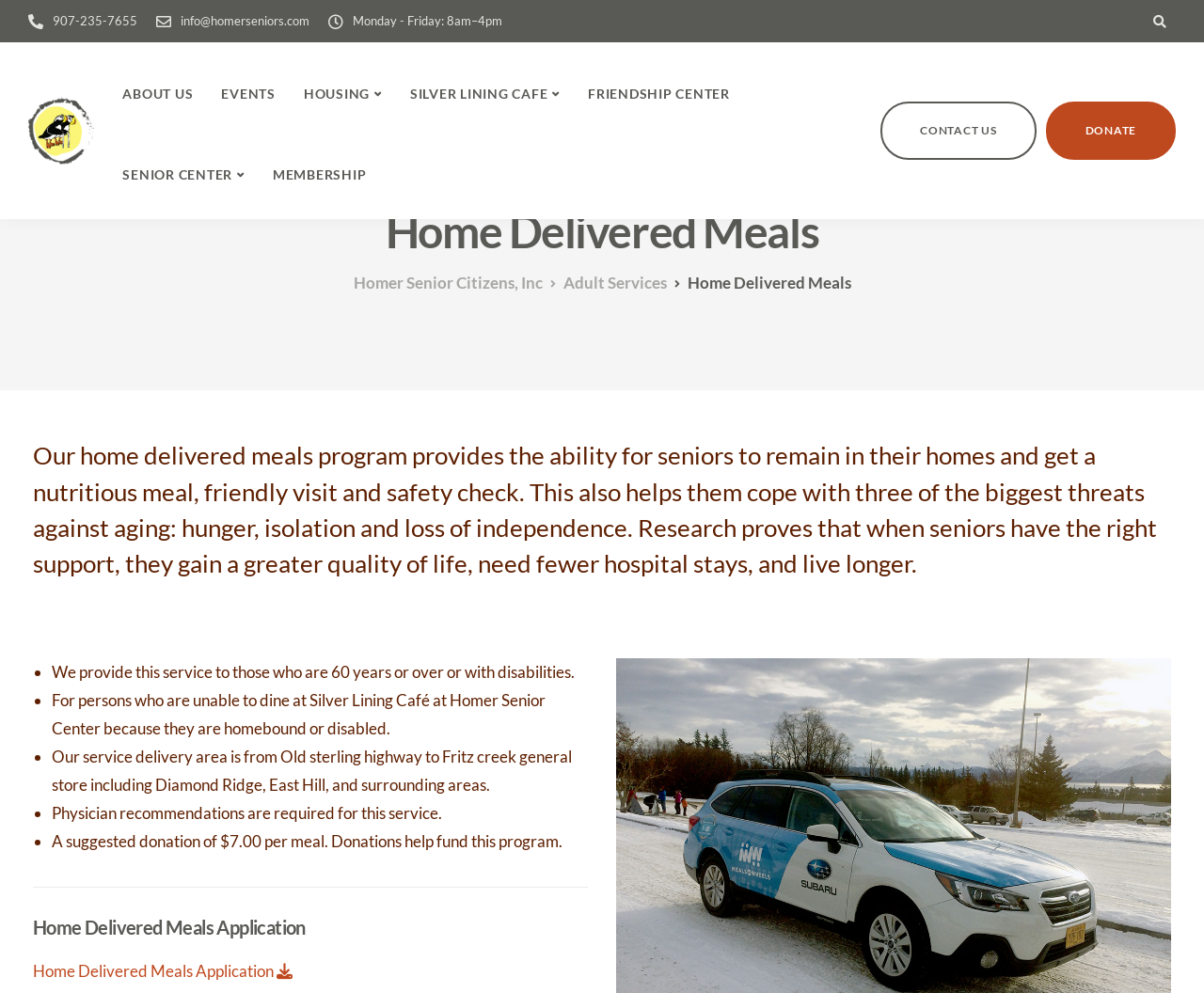Identify the bounding box coordinates of the element that should be clicked to fulfill this task: "Send an email". The coordinates should be provided as four float numbers between 0 and 1, i.e., [left, top, right, bottom].

[0.15, 0.013, 0.265, 0.028]